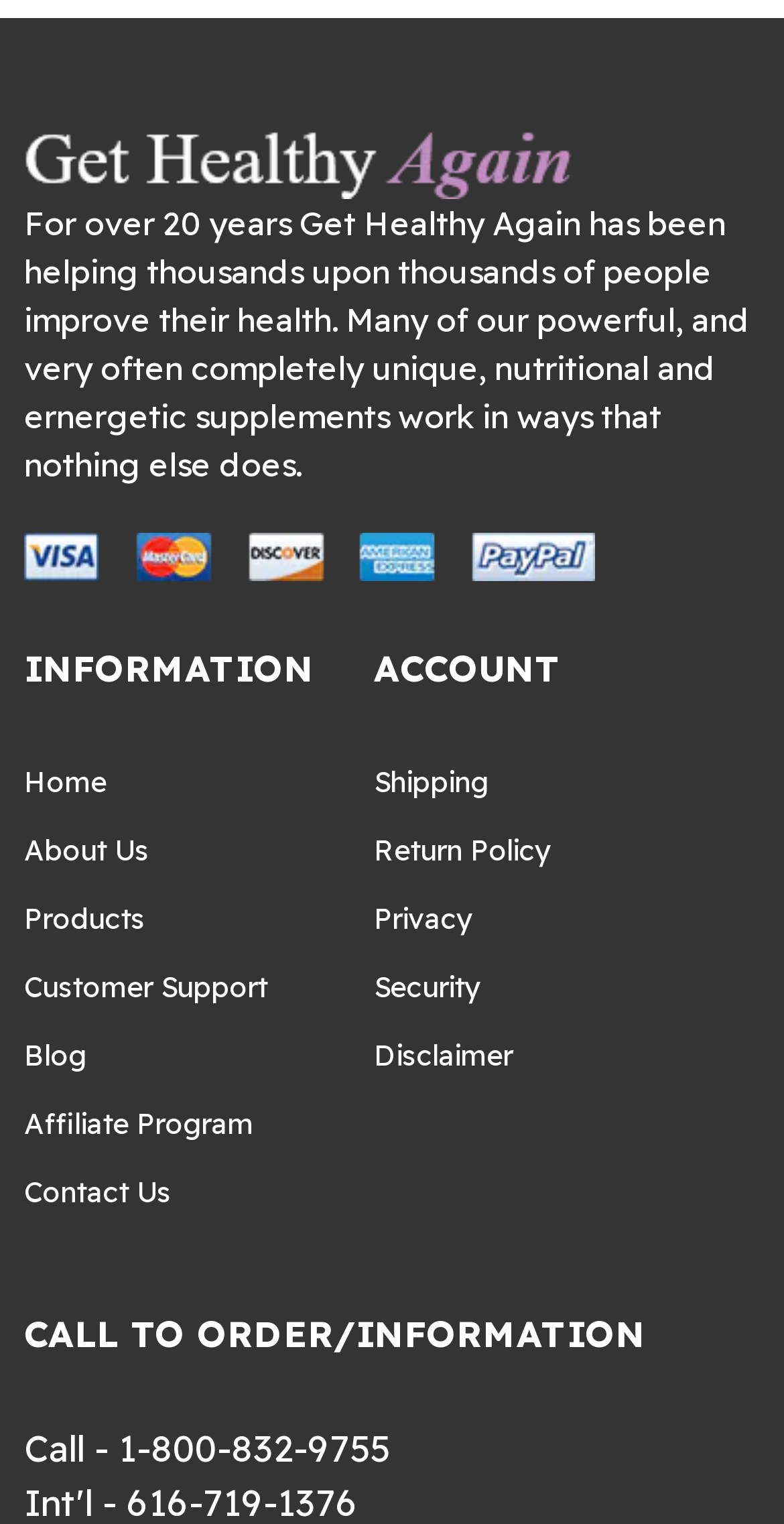What is the section below the navigation links?
Answer the question in a detailed and comprehensive manner.

The section below the navigation links is divided into two parts, 'INFORMATION' and 'ACCOUNT', which contain links to pages such as 'Shipping', 'Return Policy', and 'Privacy'.